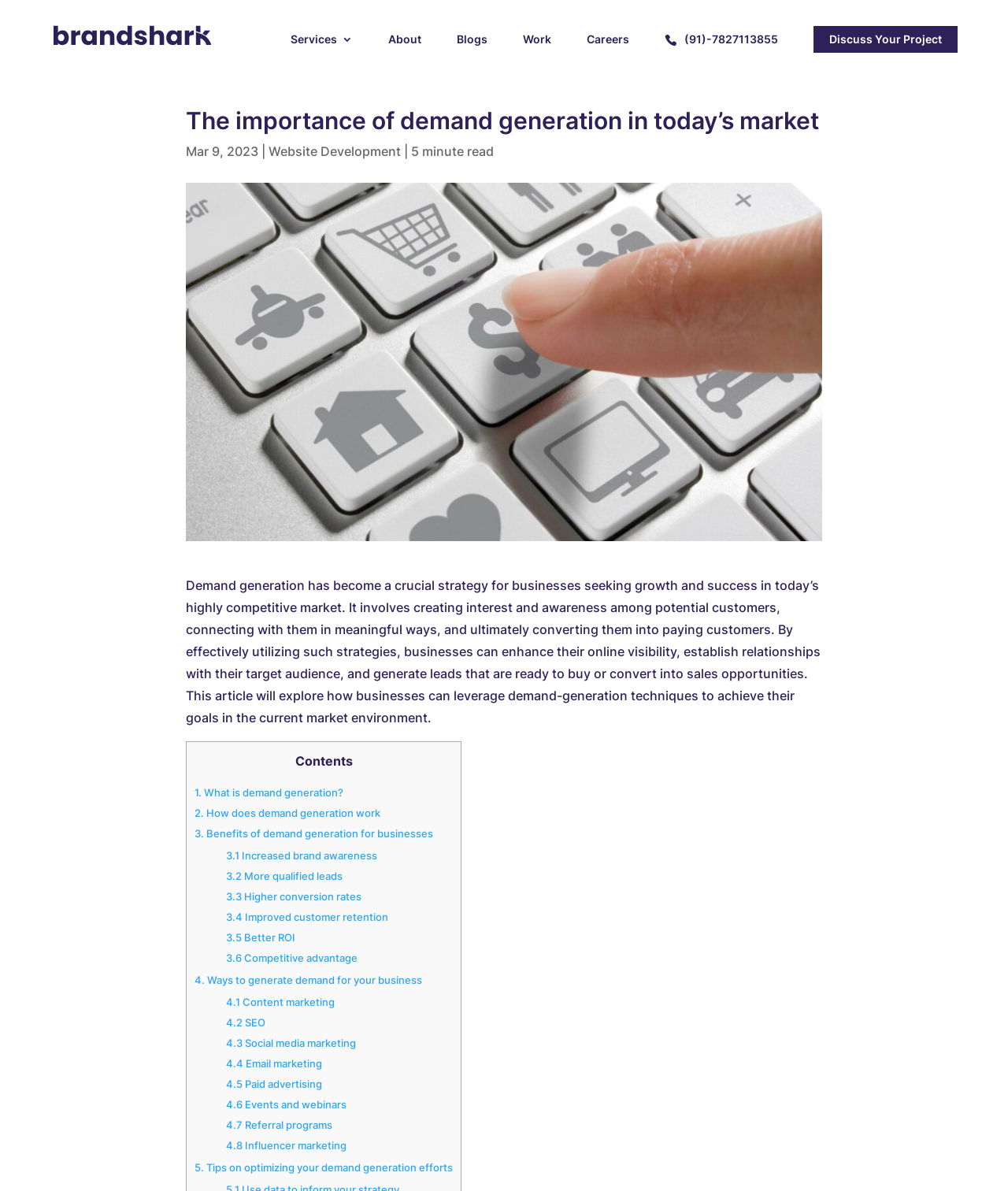Determine the bounding box coordinates for the area that should be clicked to carry out the following instruction: "Discuss your project with the company".

[0.807, 0.022, 0.95, 0.044]